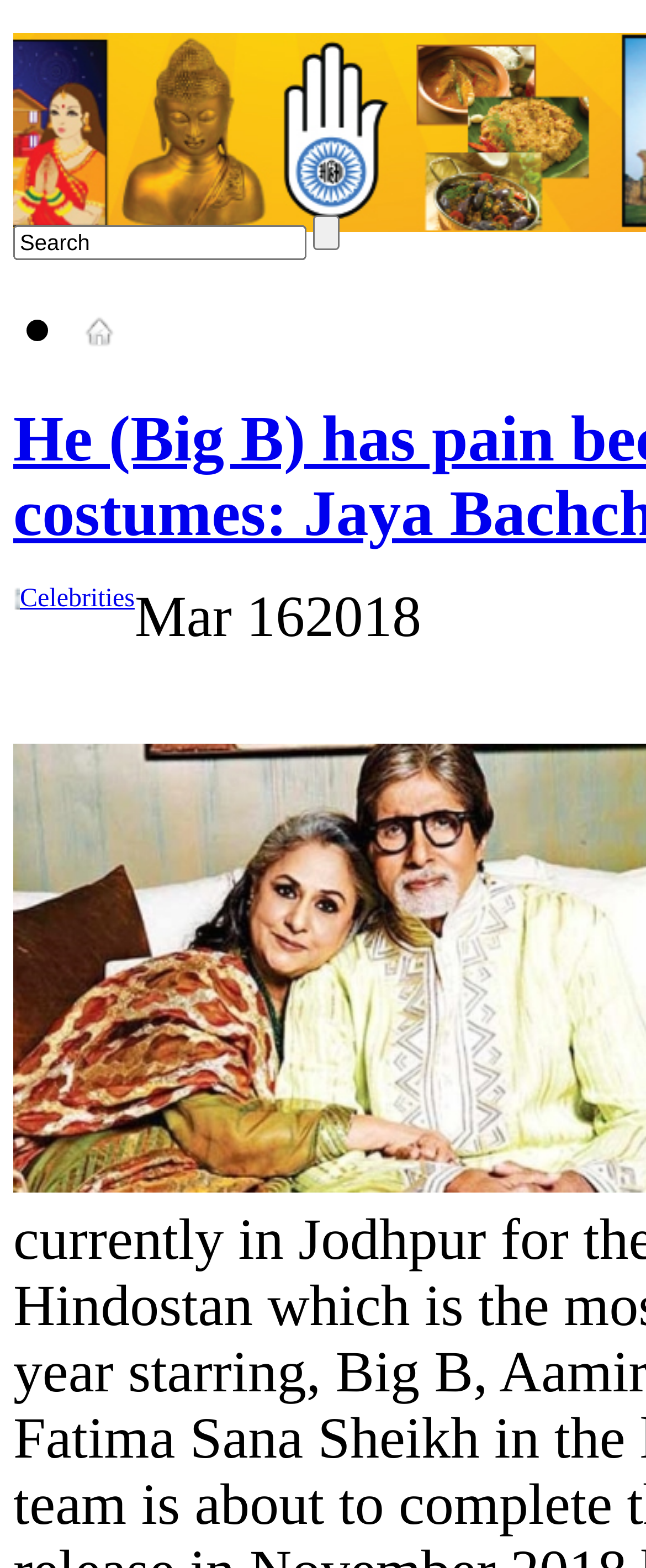What is the symbol used to mark list items?
Please give a well-detailed answer to the question.

The ListMarker element with the symbol '•' is located at coordinates [0.038, 0.183, 0.077, 0.235], indicating that it is used to mark list items on the webpage.